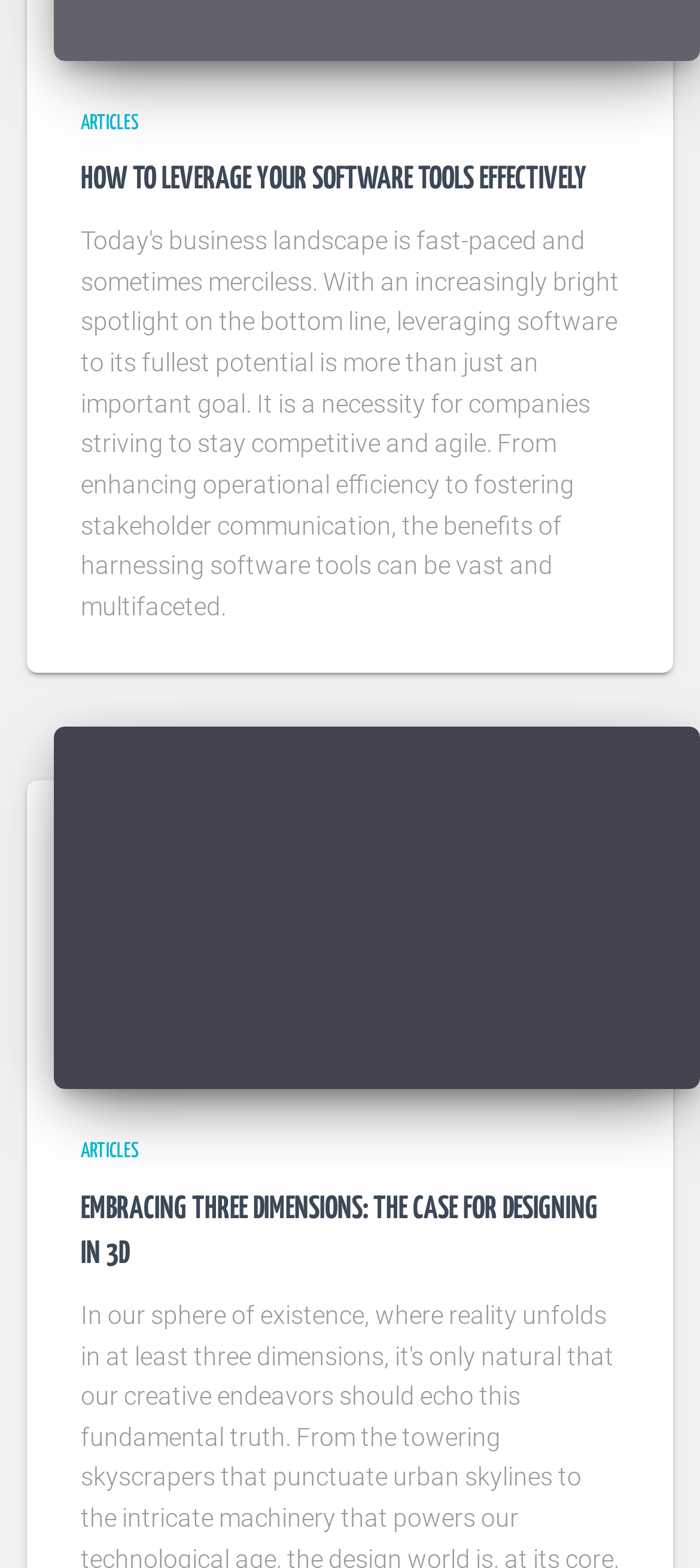Give a one-word or one-phrase response to the question: 
Is there an image on the webpage?

Yes